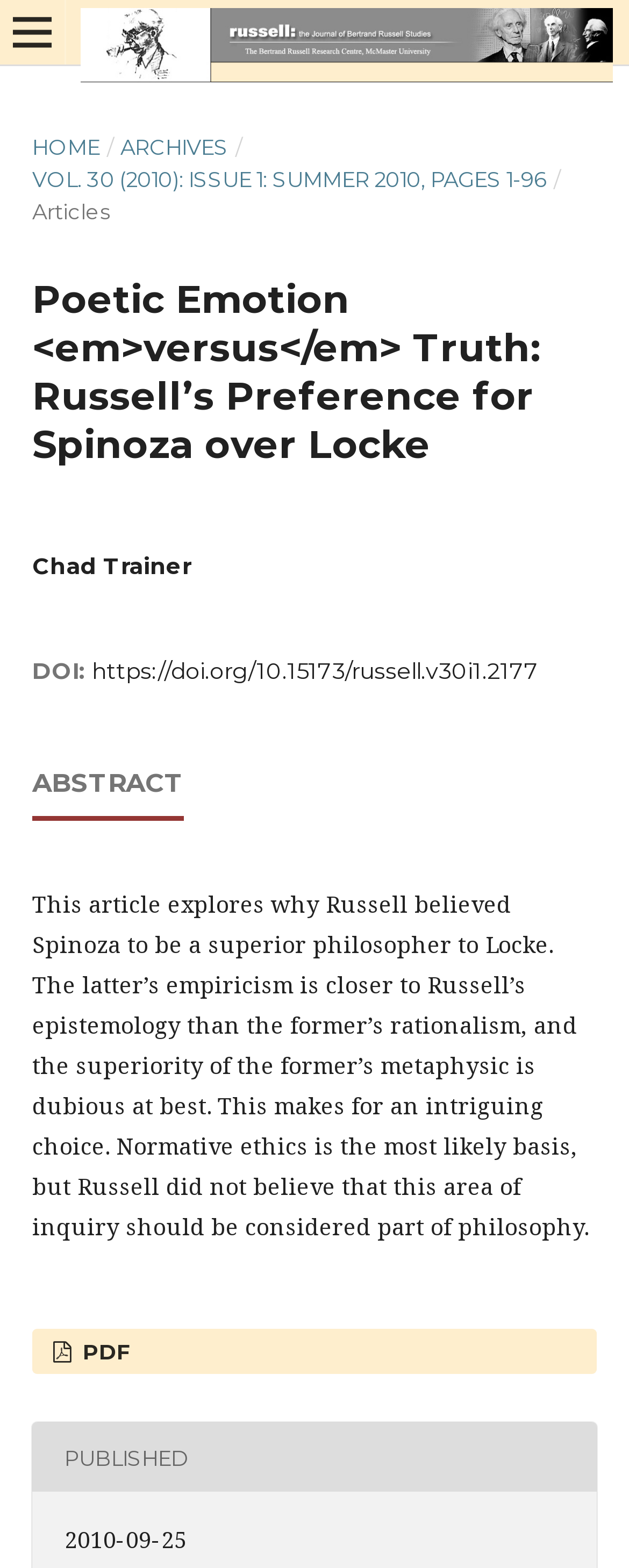When was the article published?
Please respond to the question thoroughly and include all relevant details.

I found the answer by looking at the static text at the bottom of the page, which mentions the publication date as '2010-09-25'.